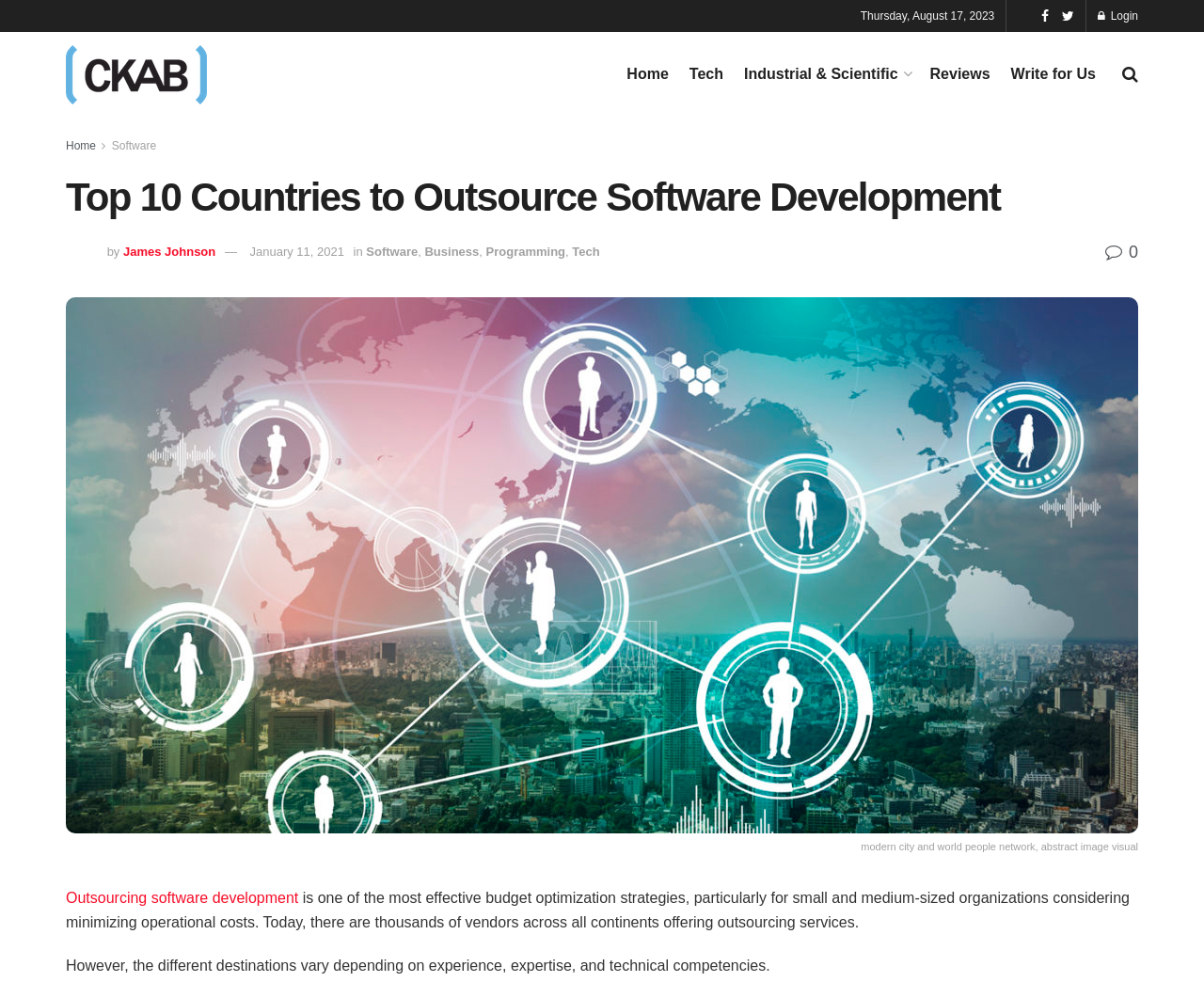What is the topic of the article?
Answer with a single word or short phrase according to what you see in the image.

Software Development